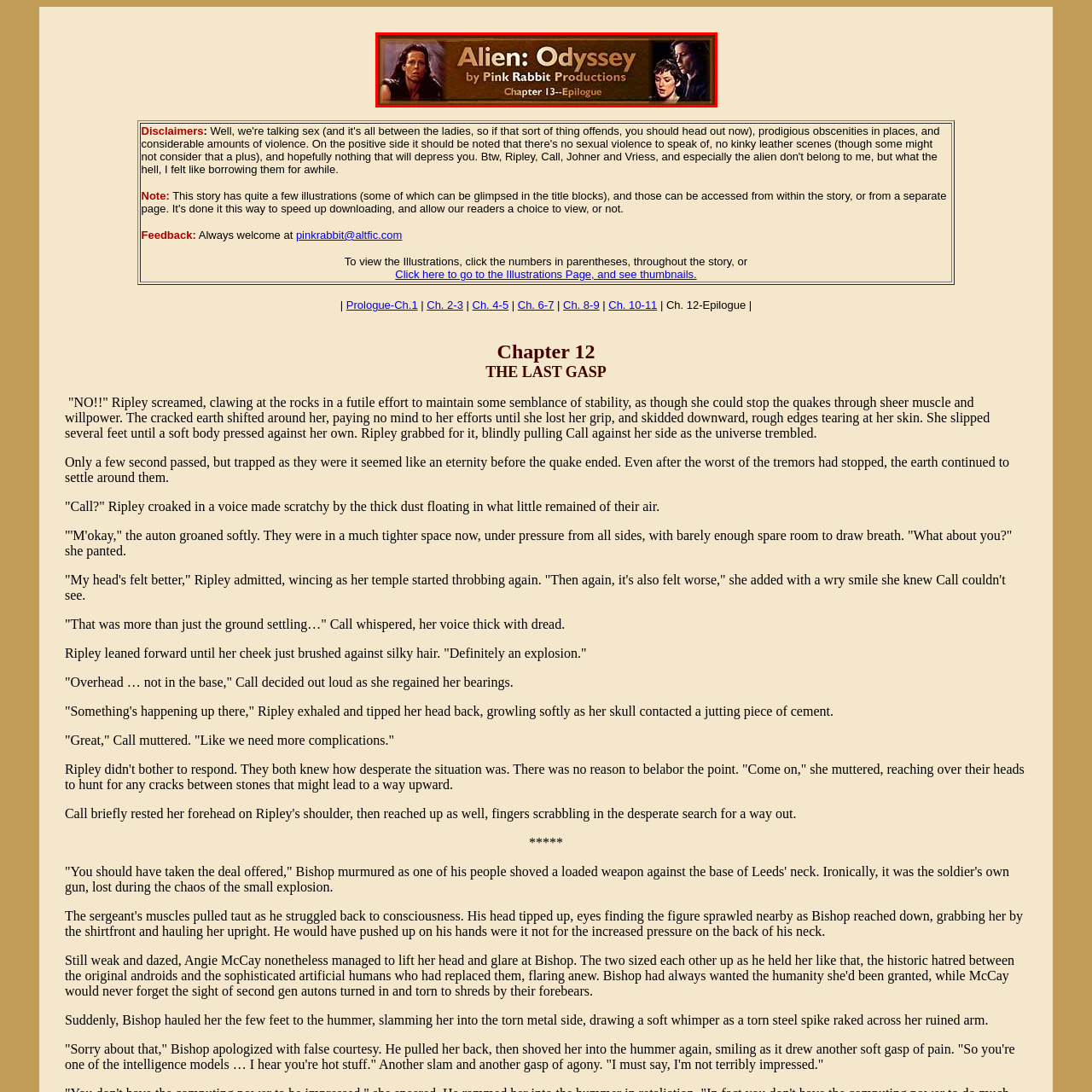Generate a comprehensive caption for the image section marked by the red box.

The image serves as the title banner for "Alien: Odyssey," a web-based narrative produced by Pink Rabbit Productions. Displayed prominently, the title emphasizes the continuation of the story, specifically highlighting "Chapter 13—Epilogue." The background design reflects a sci-fi theme, likely inspired by the aesthetics of the well-known "Alien" franchise, capturing the tension and dramatic elements typical of the series. Featured within the image are characters that evoke a sense of urgency and intrigue, aligning with the tone of the story. The inclusion of the chapter title suggests pivotal plot developments, inviting readers to delve further into the unfolding narrative.